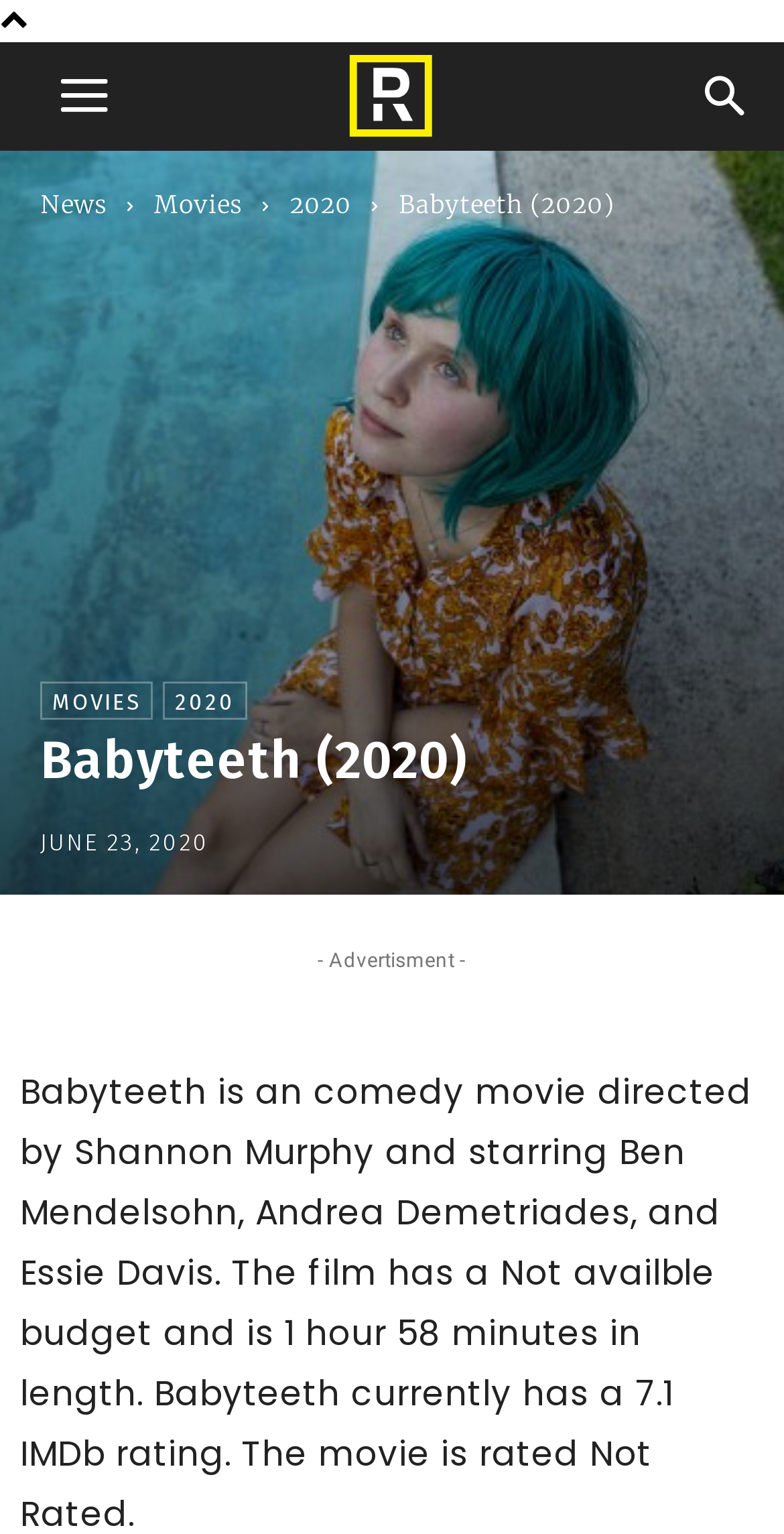Construct a comprehensive description capturing every detail on the webpage.

The webpage is about the movie "Babyteeth" released in 2020, providing various details and facts about the film. At the top left corner, there is a "Menu" button. Next to it, on the top center, is an image with the text "Release Dates & Details". On the top right corner, there is a "Search" link.

Below the top section, there are several links, including "News", "Movies", and "2020", aligned horizontally. Following these links, there is a heading "Babyteeth (2020)" and a time element showing the release date "JUNE 23, 2020". 

On the right side of the heading, there is a section with links "MOVIES" and "2020" again, which seems to be a secondary navigation menu. 

In the middle of the page, there is a section with the title "Babyteeth (2020)" and some text or content related to the movie, although the exact content is not specified. 

At the bottom of the page, there is a static text "- Advertisment -", indicating the presence of an advertisement on the page.